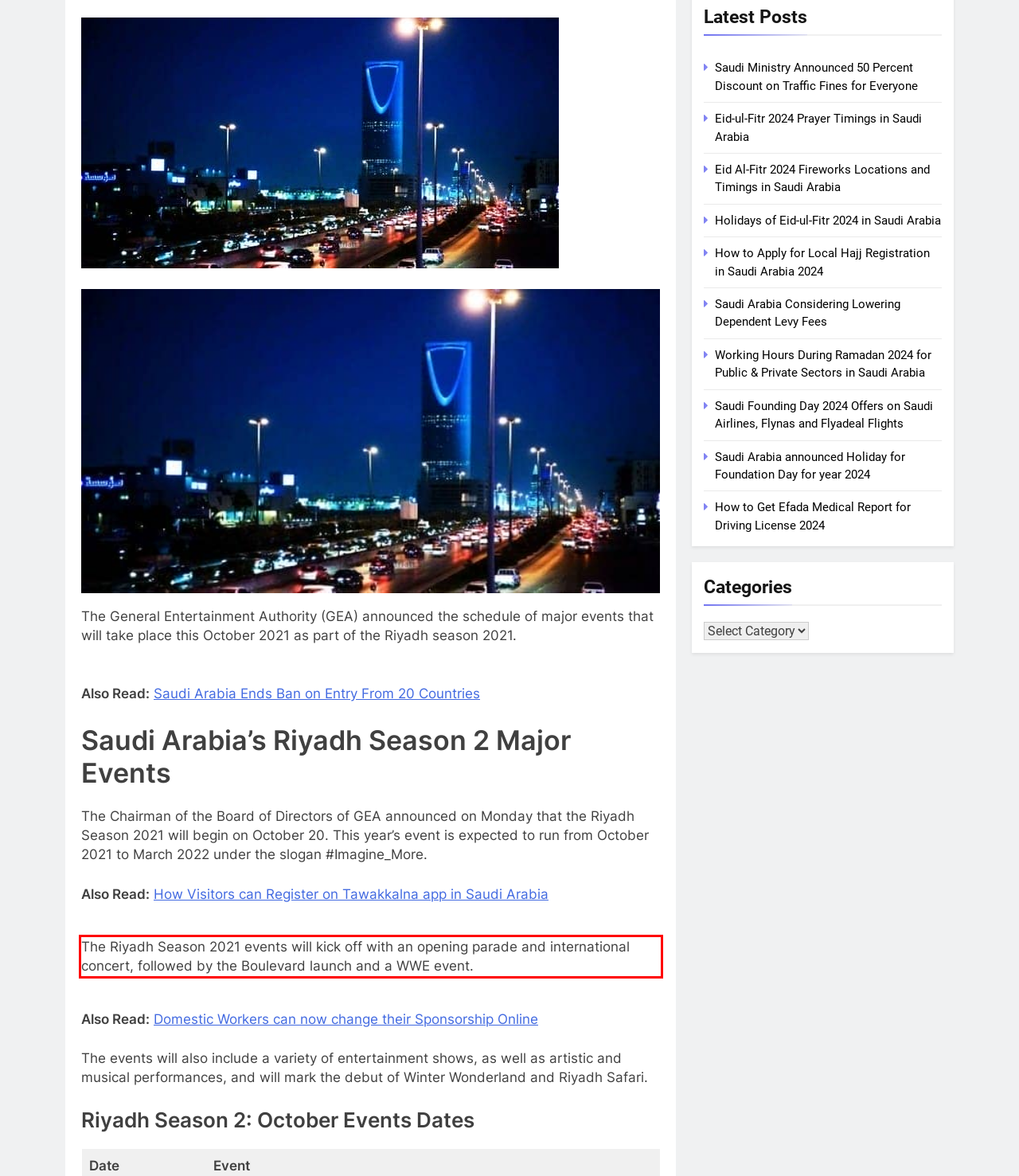Given a webpage screenshot with a red bounding box, perform OCR to read and deliver the text enclosed by the red bounding box.

The Riyadh Season 2021 events will kick off with an opening parade and international concert, followed by the Boulevard launch and a WWE event.